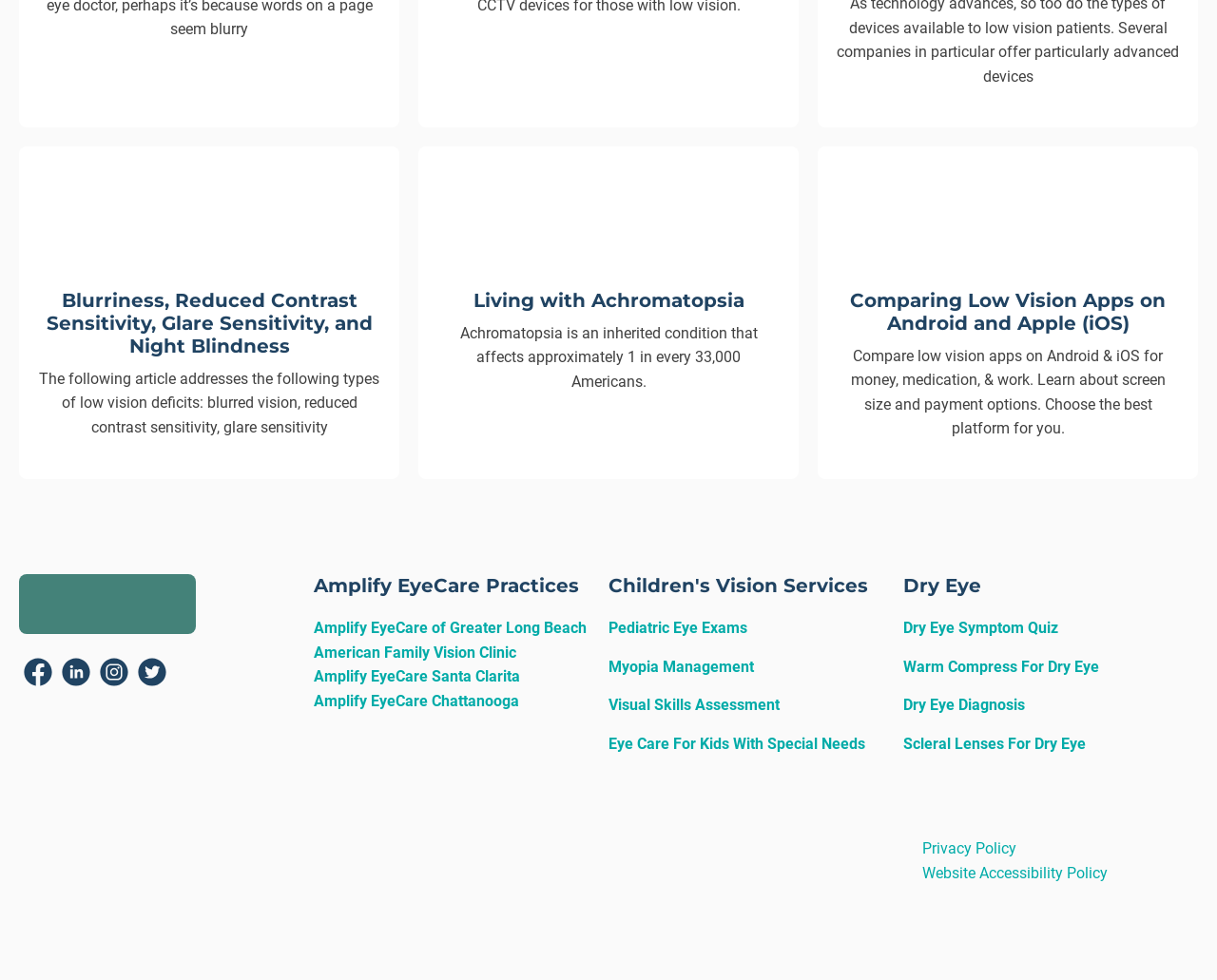Identify the bounding box coordinates of the area you need to click to perform the following instruction: "Read about Living with Achromatopsia".

[0.359, 0.188, 0.641, 0.402]